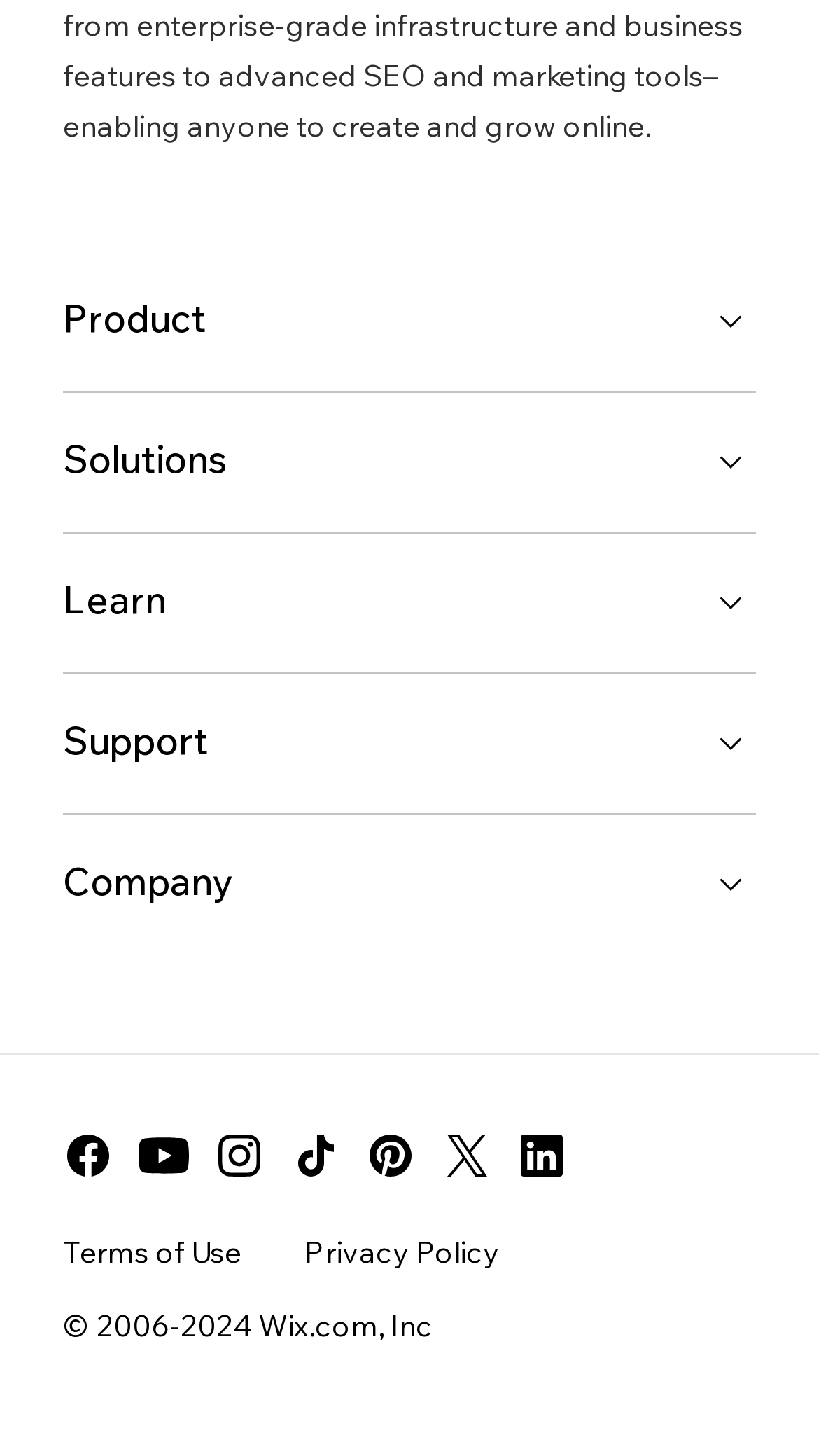Highlight the bounding box coordinates of the region I should click on to meet the following instruction: "Click on the Product button".

[0.077, 0.19, 0.923, 0.25]